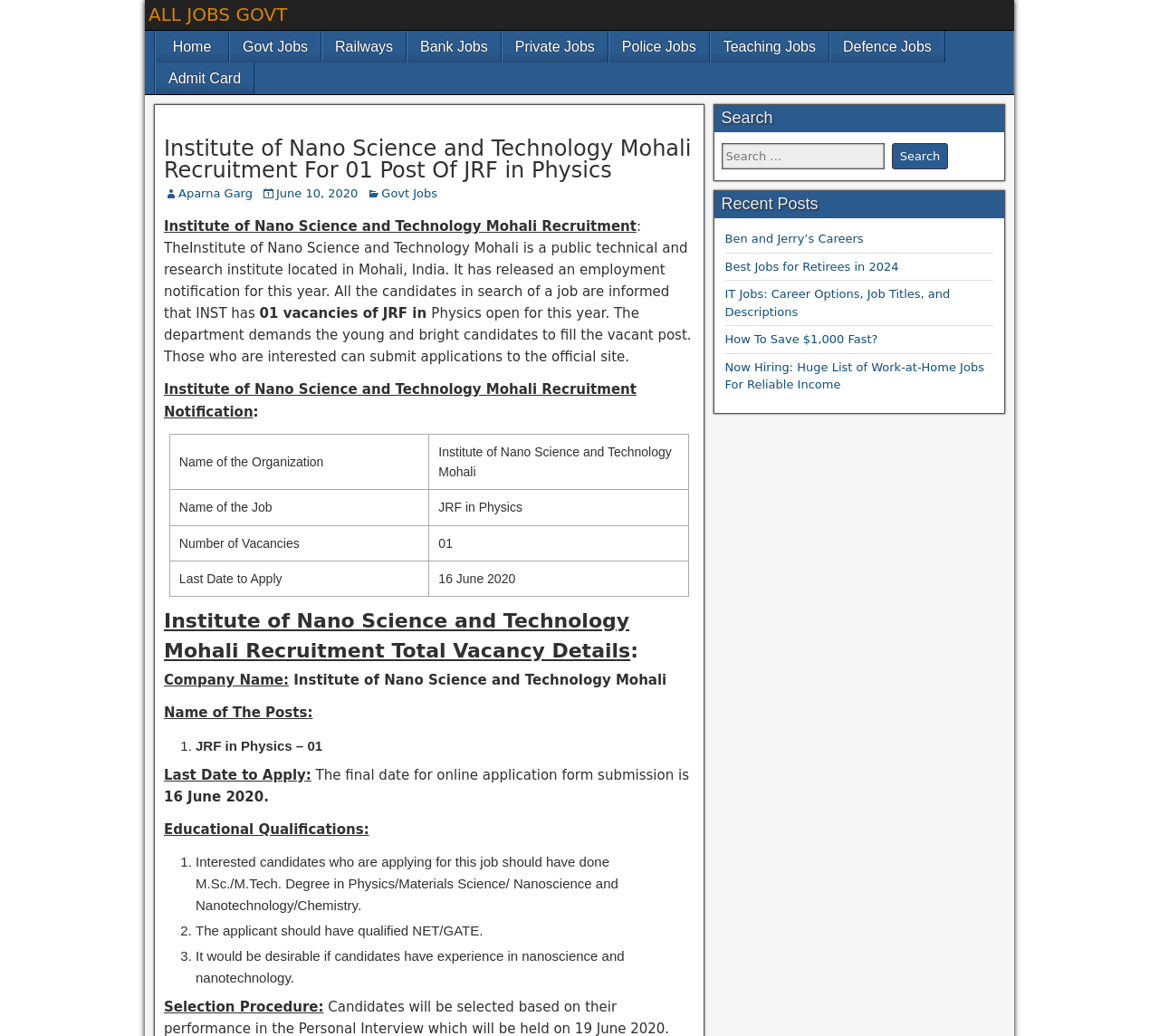Give a concise answer of one word or phrase to the question: 
What is the educational qualification required for JRF in Physics?

M.Sc./M.Tech. Degree in Physics/Materials Science/ Nanoscience and Nanotechnology/Chemistry